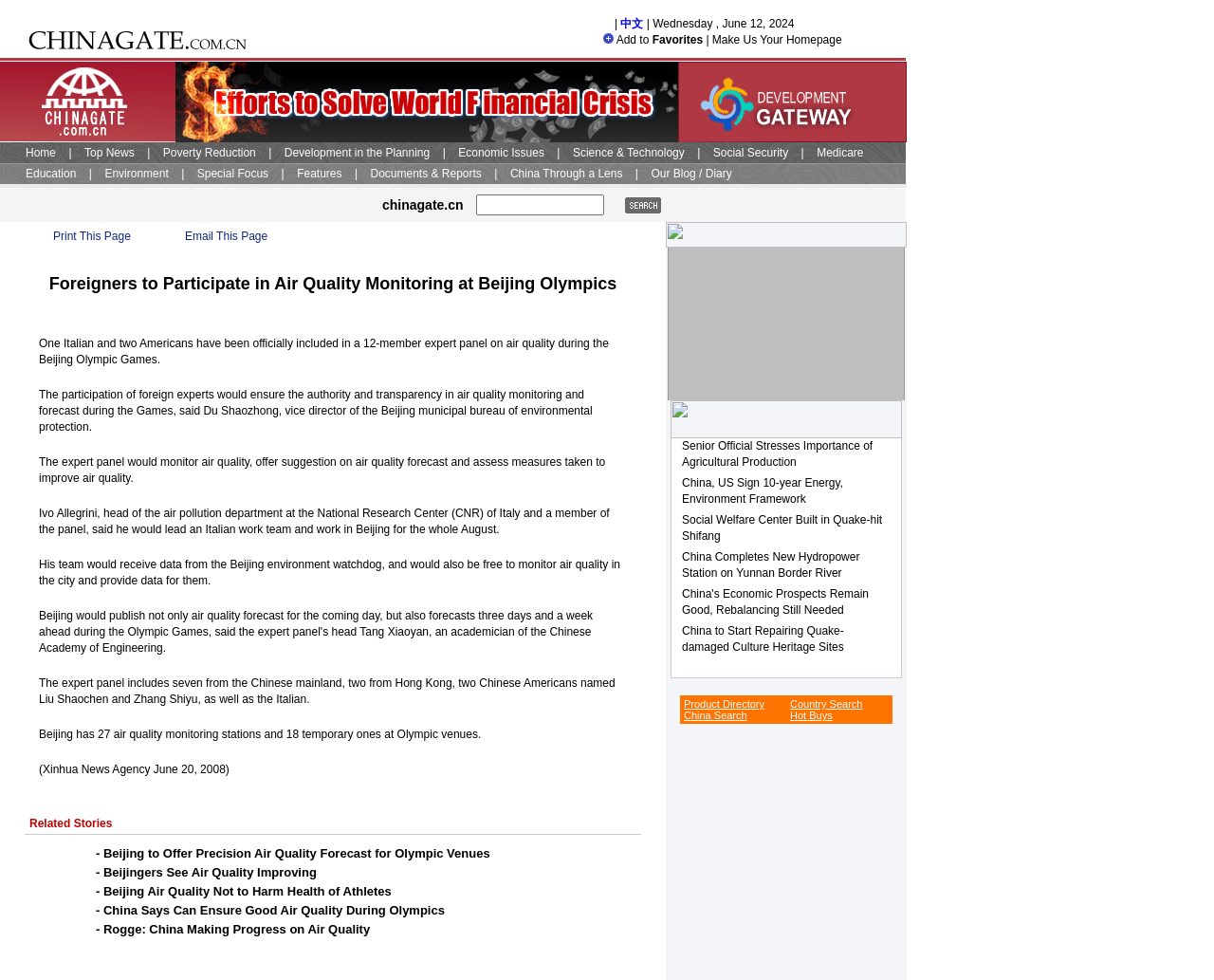What is the purpose of the expert panel?
Refer to the image and provide a one-word or short phrase answer.

Monitor air quality